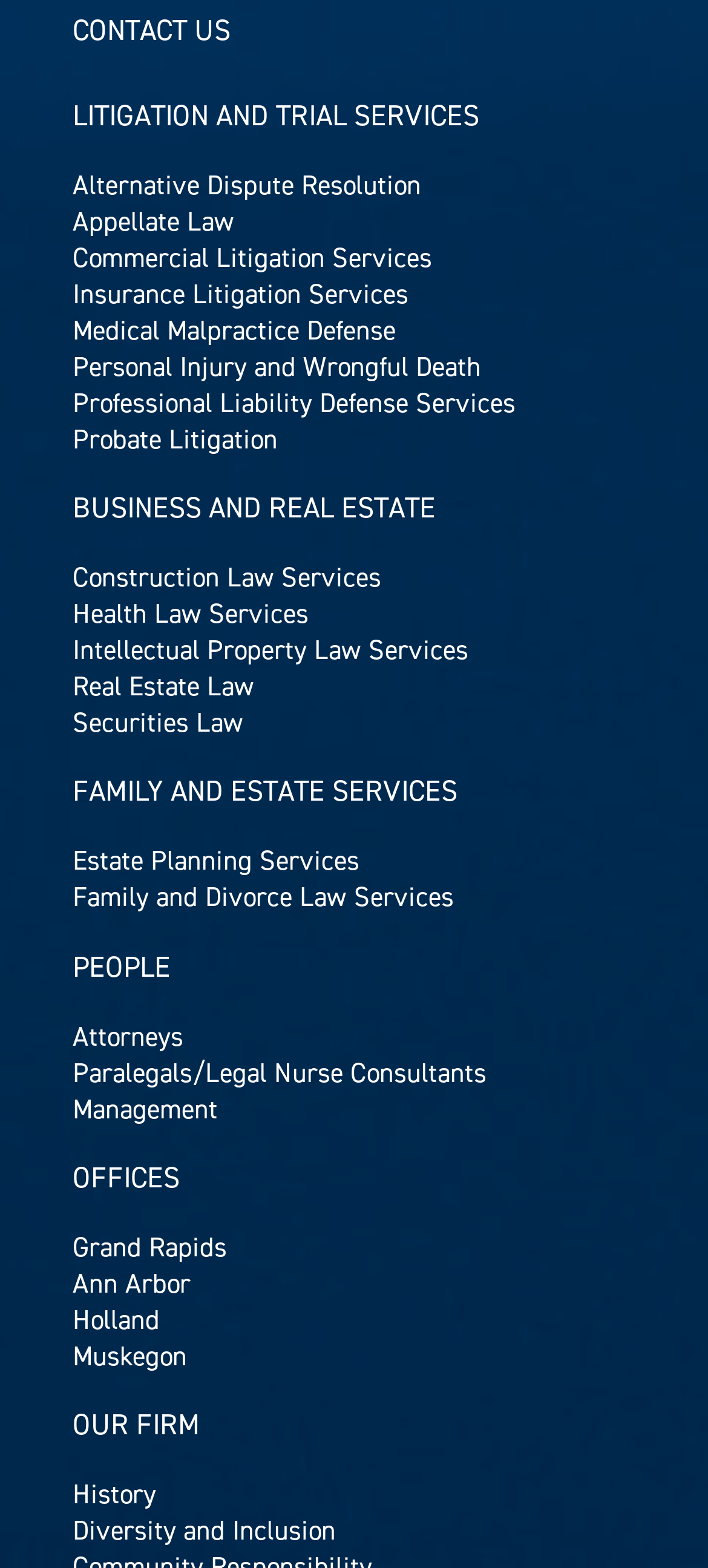Bounding box coordinates are specified in the format (top-left x, top-left y, bottom-right x, bottom-right y). All values are floating point numbers bounded between 0 and 1. Please provide the bounding box coordinate of the region this sentence describes: Muskegon

[0.103, 0.853, 0.897, 0.876]